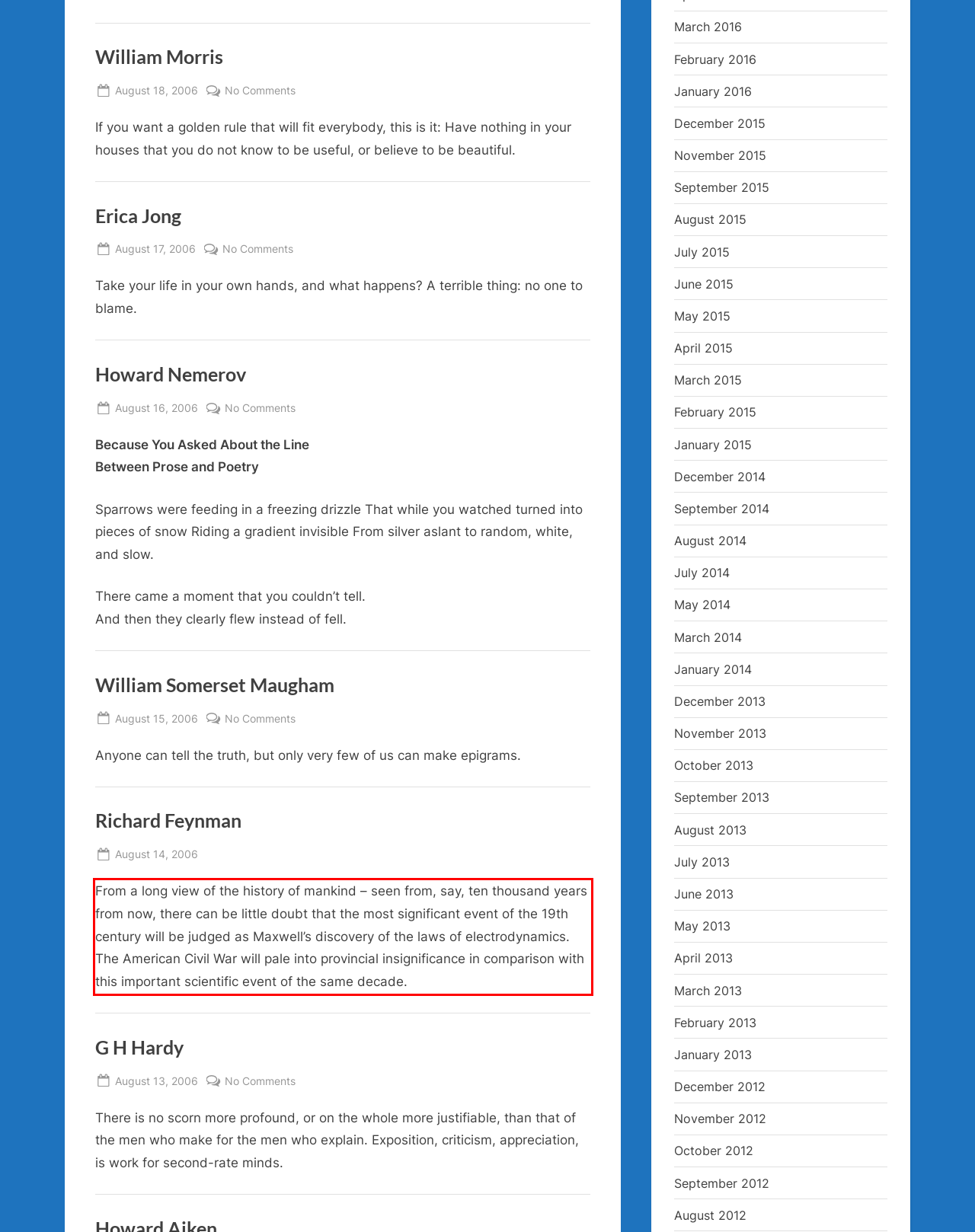Given a screenshot of a webpage with a red bounding box, please identify and retrieve the text inside the red rectangle.

From a long view of the history of mankind – seen from, say, ten thousand years from now, there can be little doubt that the most significant event of the 19th century will be judged as Maxwell’s discovery of the laws of electrodynamics. The American Civil War will pale into provincial insignificance in comparison with this important scientific event of the same decade.